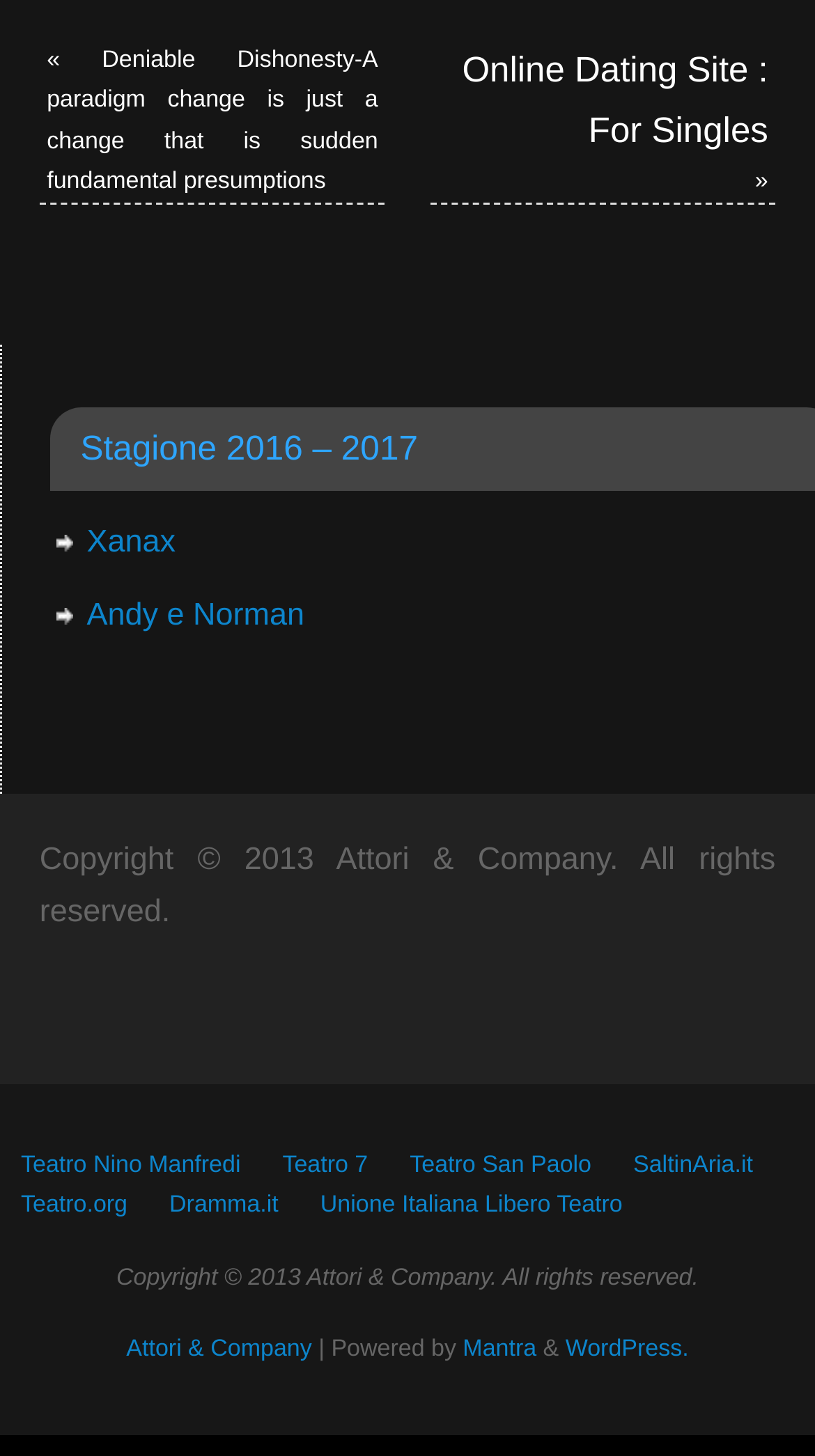How many links are there in the footer section? Look at the image and give a one-word or short phrase answer.

7